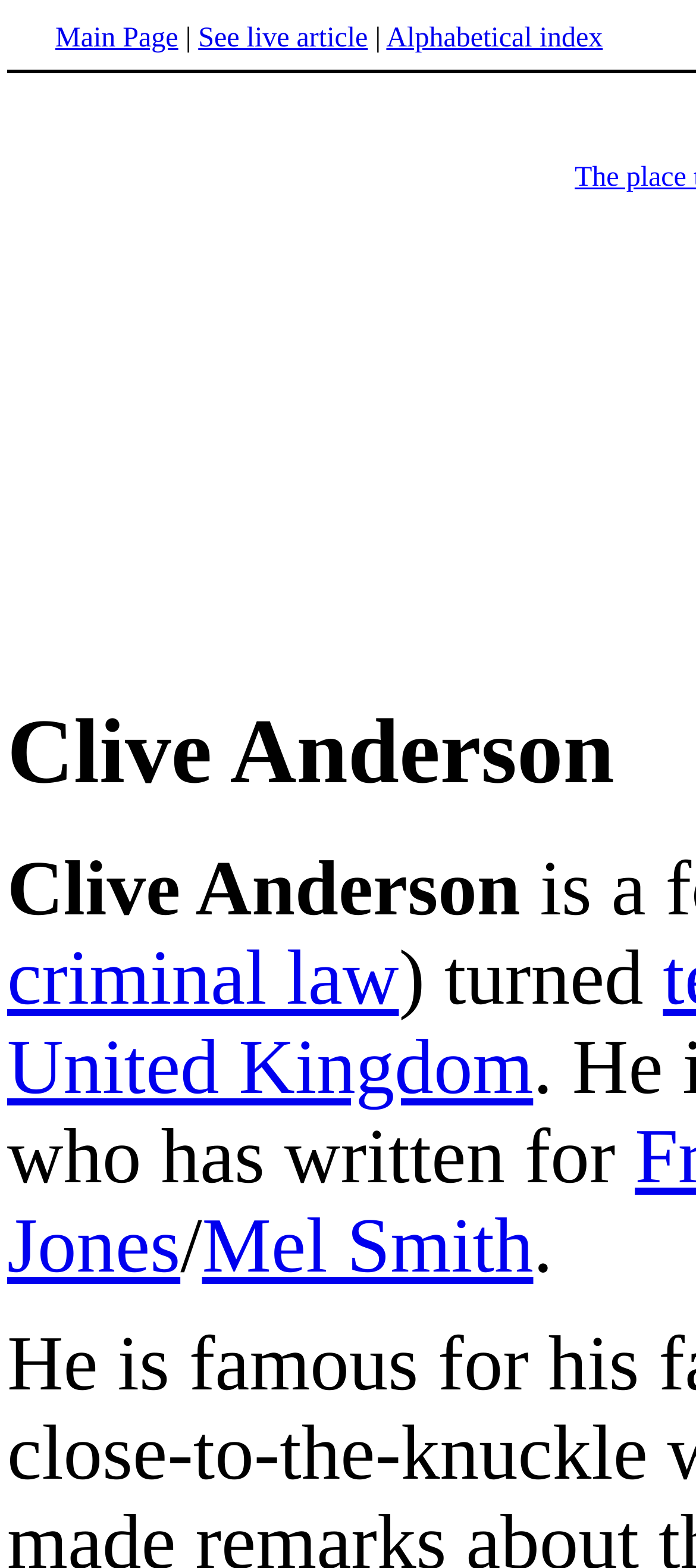Please respond to the question using a single word or phrase:
What is the name of the person mentioned after 'criminal law'?

Clive Anderson